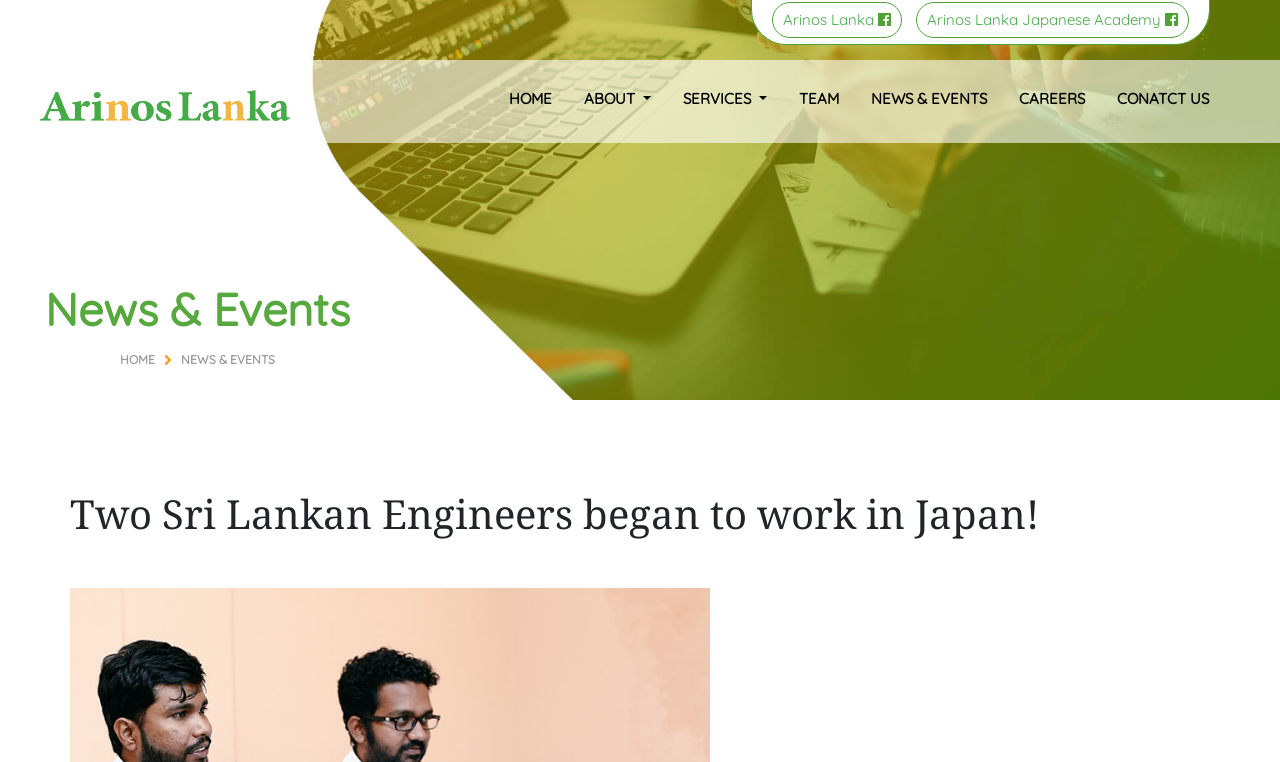Determine which piece of text is the heading of the webpage and provide it.

News & Events